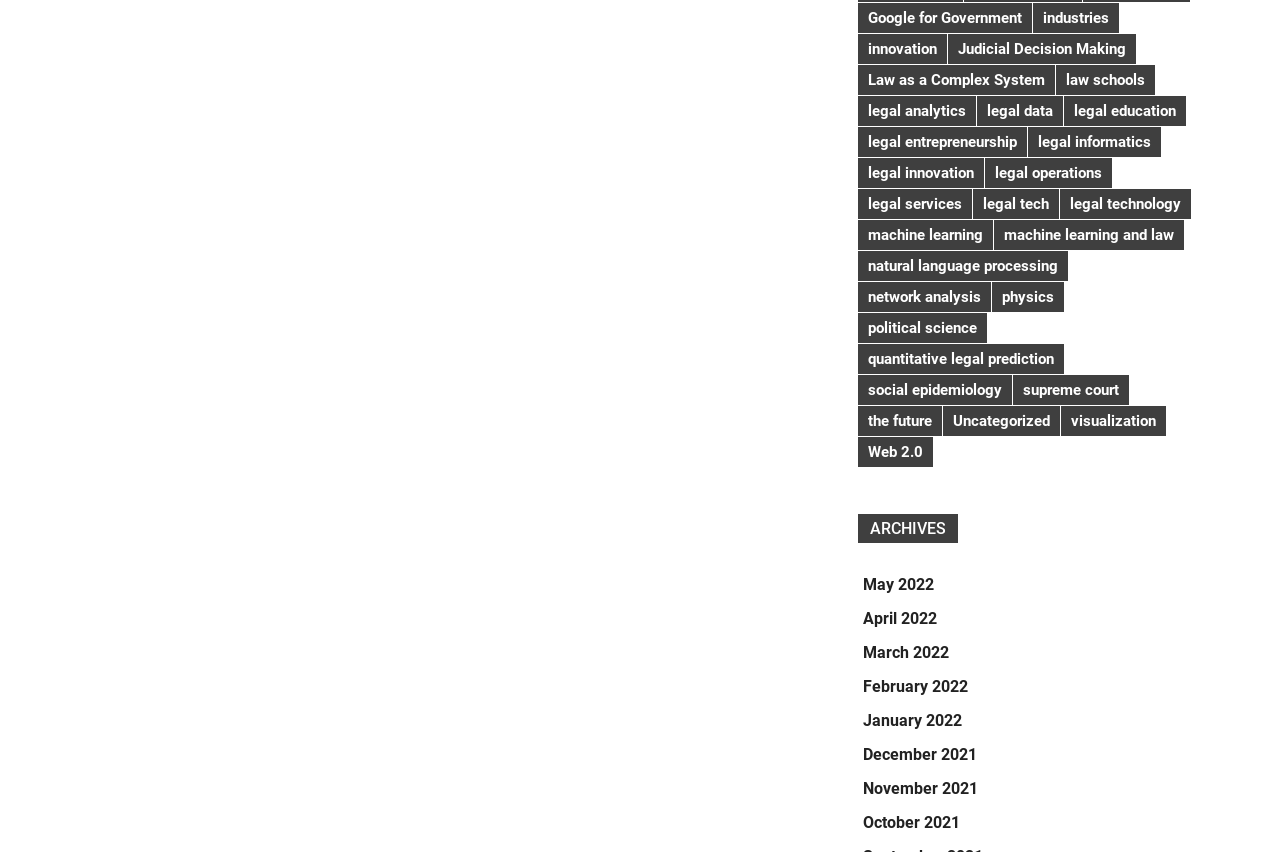Can you identify the bounding box coordinates of the clickable region needed to carry out this instruction: 'learn about machine learning and law'? The coordinates should be four float numbers within the range of 0 to 1, stated as [left, top, right, bottom].

[0.777, 0.258, 0.925, 0.293]